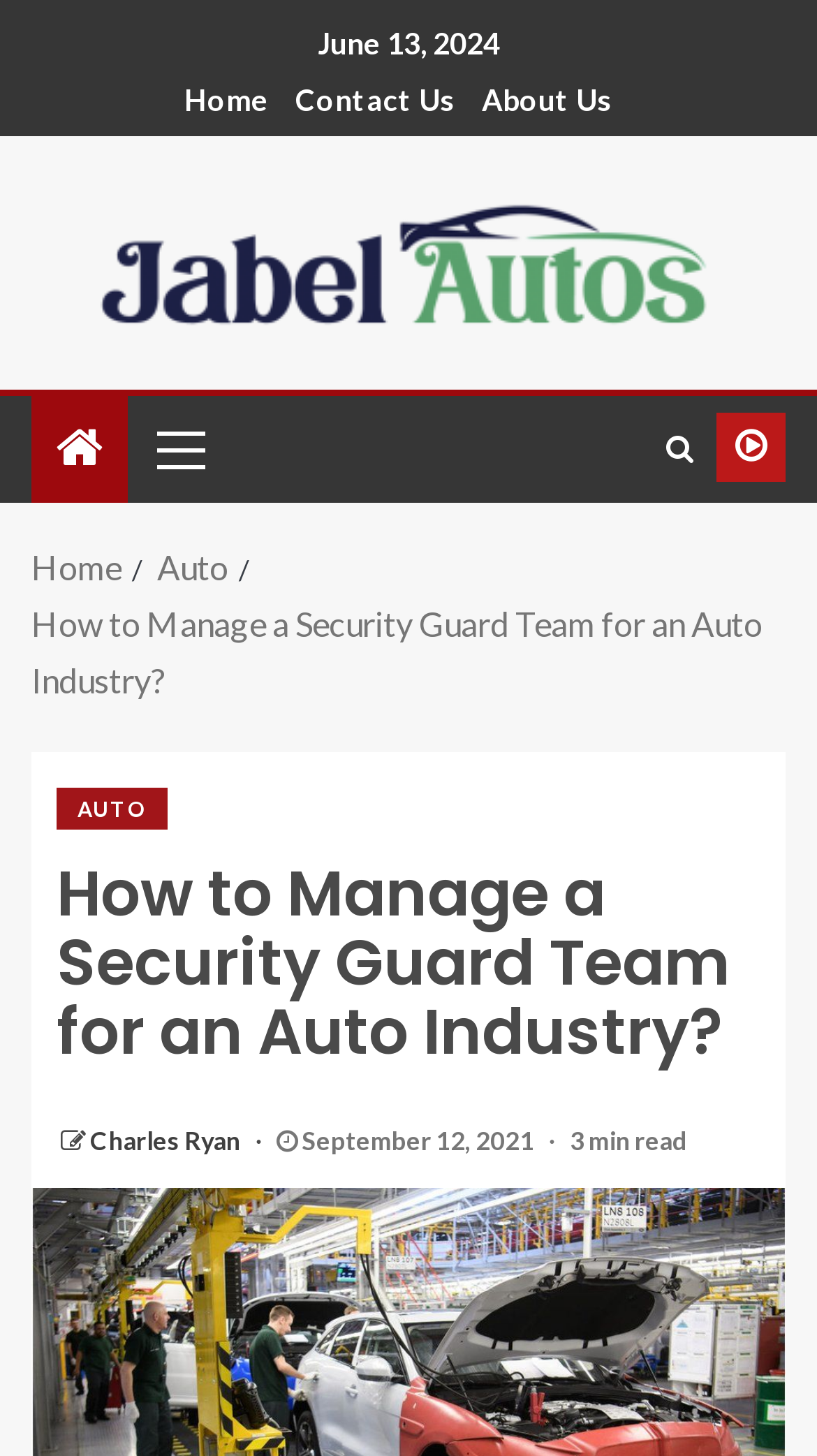Find the bounding box coordinates of the clickable area required to complete the following action: "view profile of Charles Ryan".

[0.11, 0.772, 0.3, 0.794]